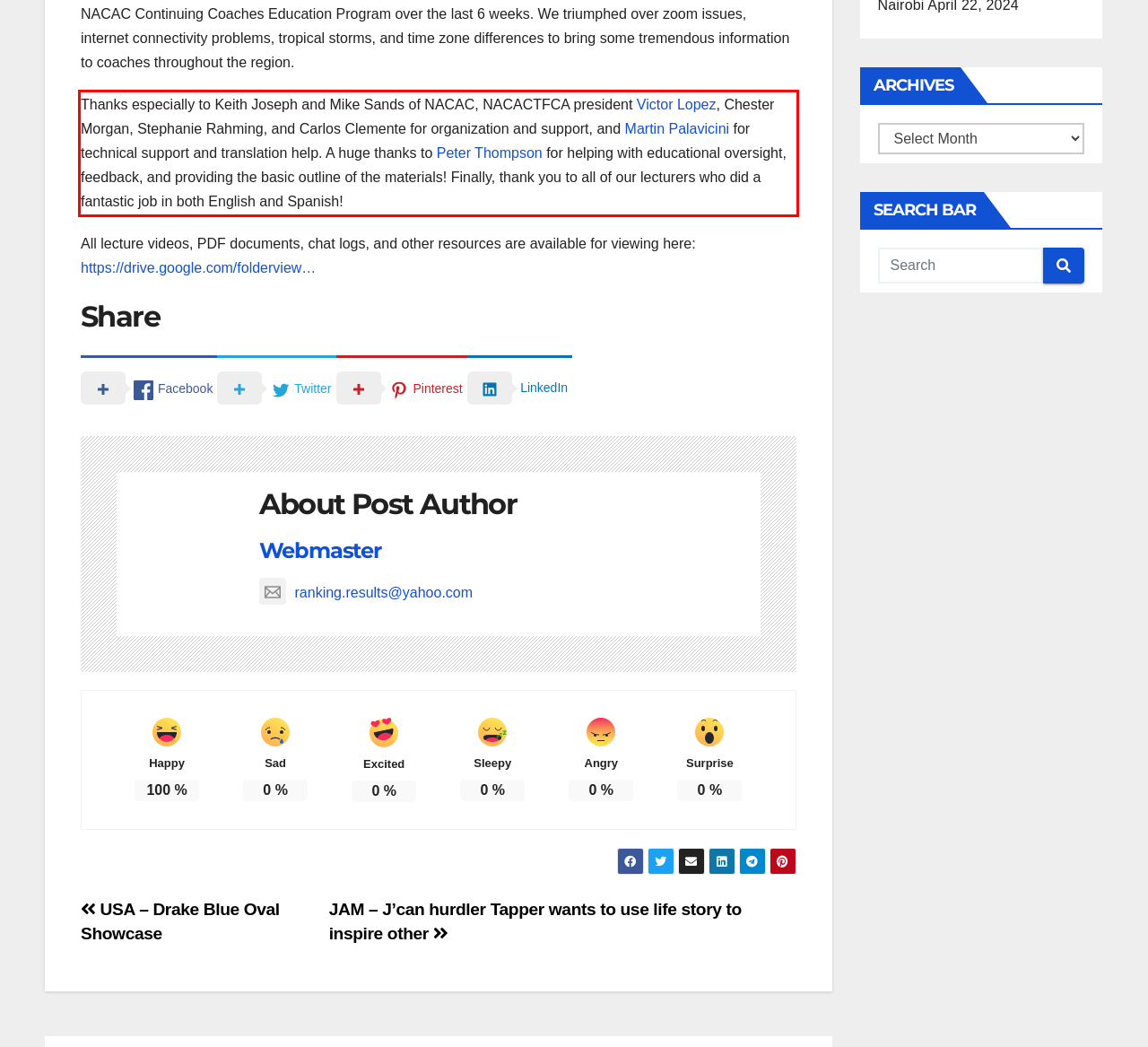Using OCR, extract the text content found within the red bounding box in the given webpage screenshot.

Thanks especially to Keith Joseph and Mike Sands of NACAC, NACACTFCA president Victor Lopez, Chester Morgan, Stephanie Rahming, and Carlos Clemente for organization and support, and Martin Palavicini for technical support and translation help. A huge thanks to Peter Thompson for helping with educational oversight, feedback, and providing the basic outline of the materials! Finally, thank you to all of our lecturers who did a fantastic job in both English and Spanish!